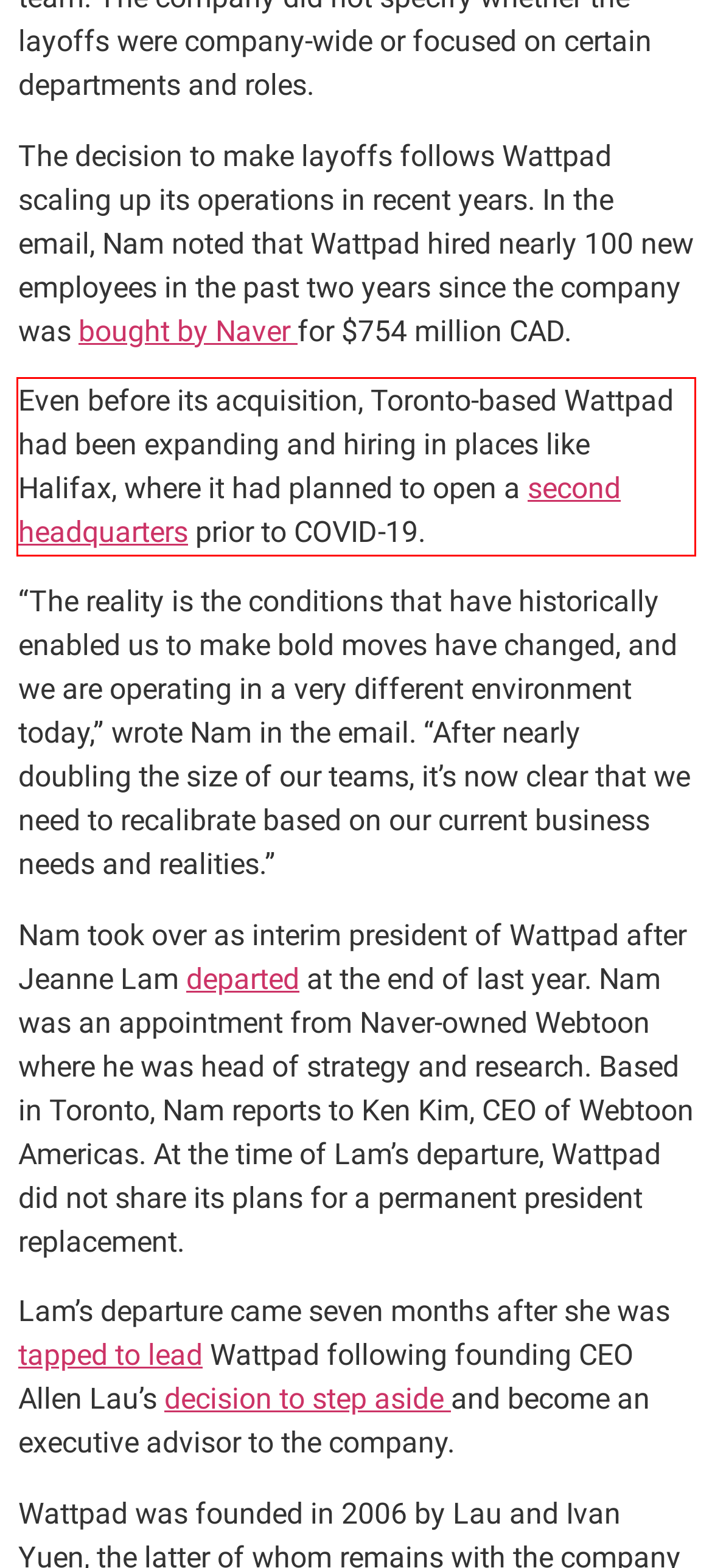Please perform OCR on the text content within the red bounding box that is highlighted in the provided webpage screenshot.

Even before its acquisition, Toronto-based Wattpad had been expanding and hiring in places like Halifax, where it had planned to open a second headquarters prior to COVID-19.